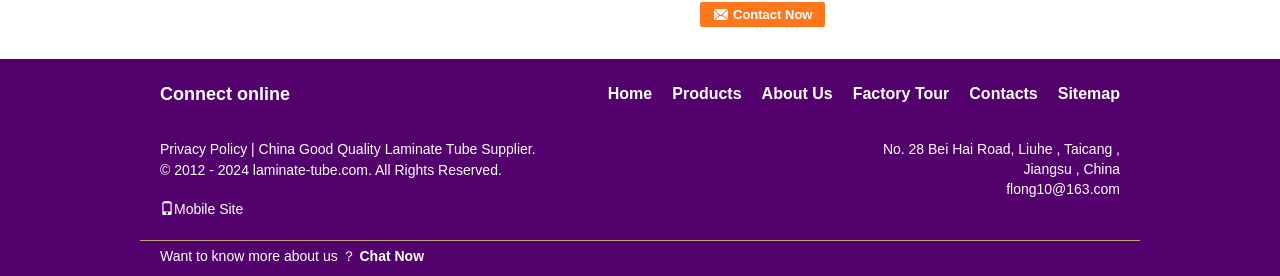Locate the bounding box coordinates of the element that should be clicked to execute the following instruction: "Explore the Factory Tour".

[0.666, 0.308, 0.742, 0.388]